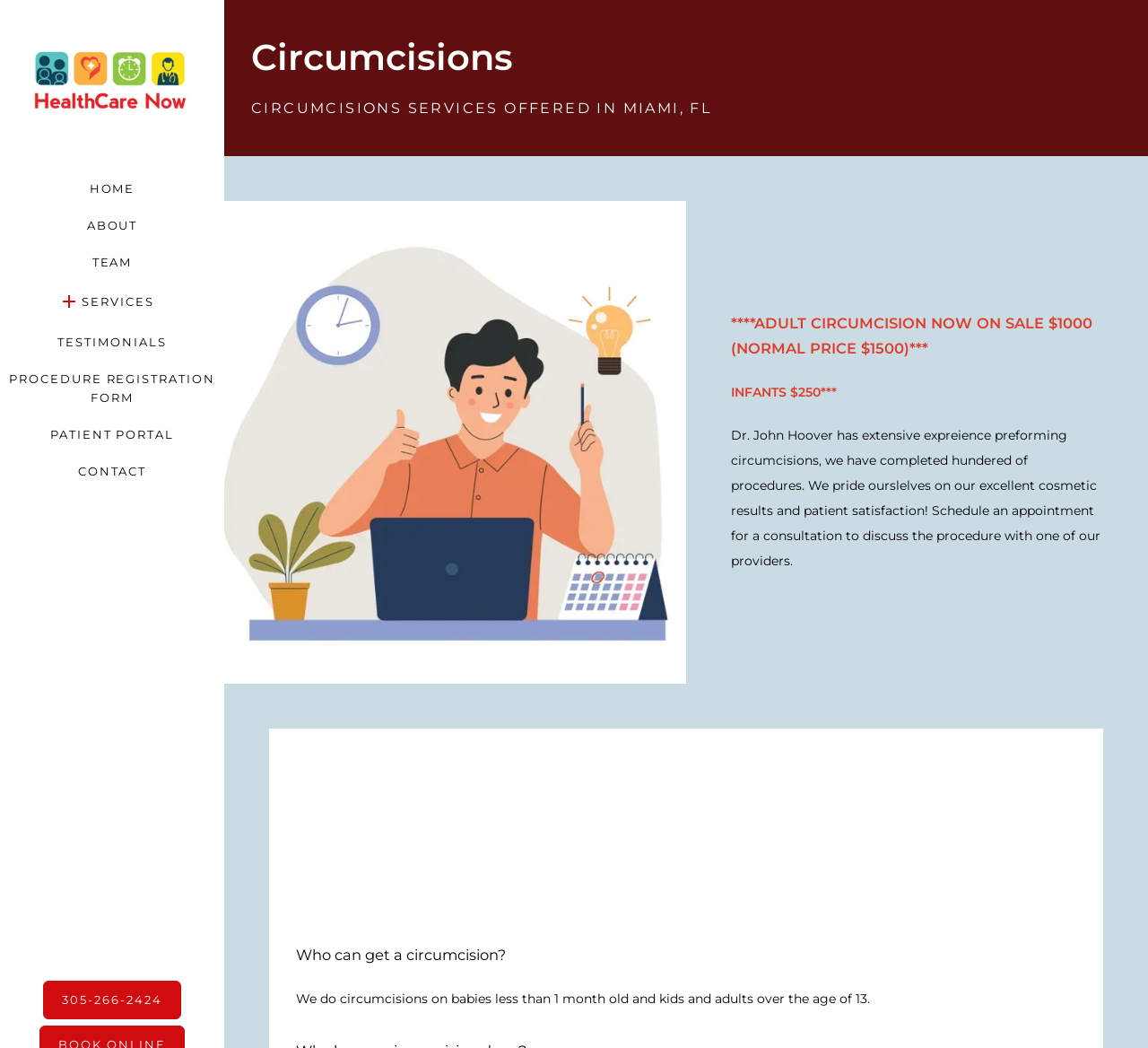Provide the bounding box coordinates of the HTML element described by the text: "Patient Portal".

[0.044, 0.406, 0.152, 0.423]